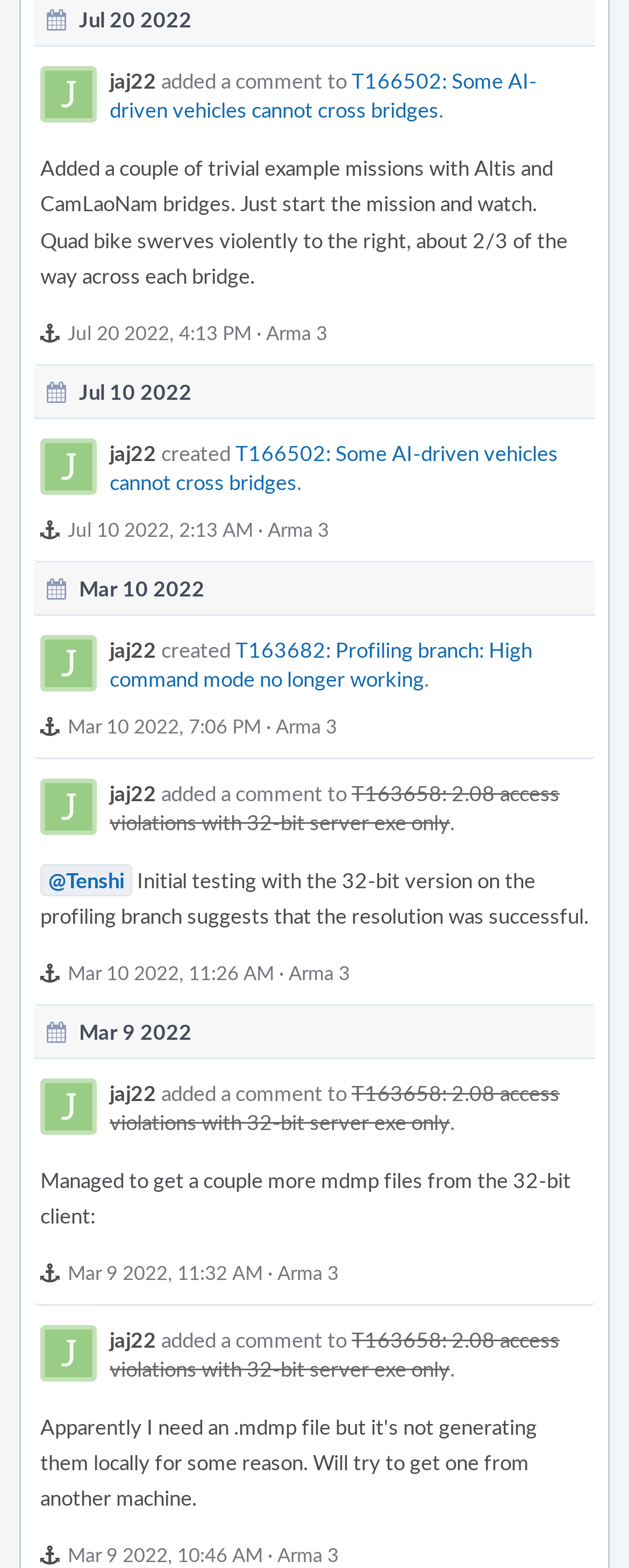Please determine the bounding box of the UI element that matches this description: Arma 3. The coordinates should be given as (top-left x, top-left y, bottom-right x, bottom-right y), with all values between 0 and 1.

[0.423, 0.203, 0.521, 0.22]